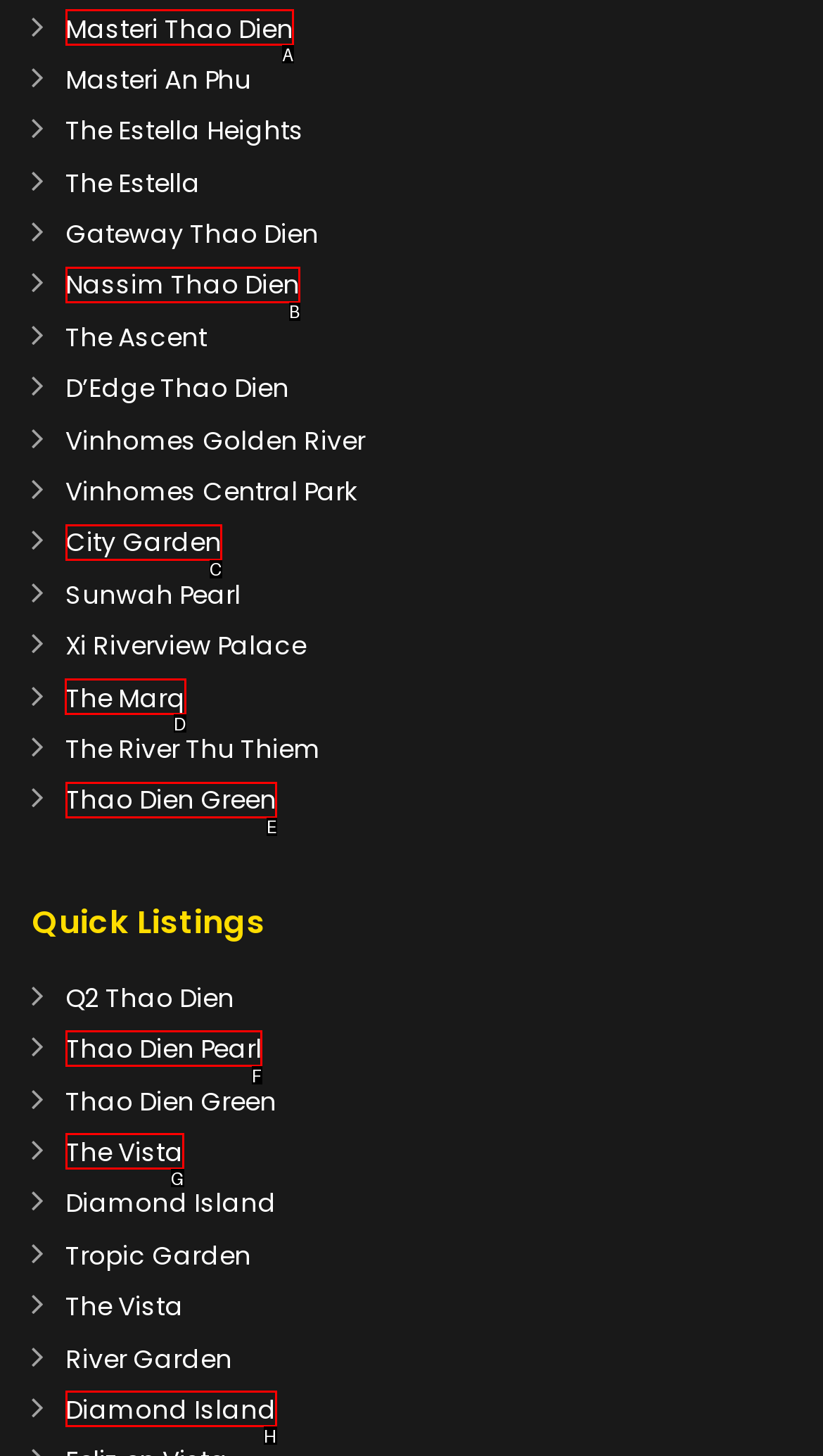Identify which HTML element should be clicked to fulfill this instruction: Learn about The Marq Reply with the correct option's letter.

D